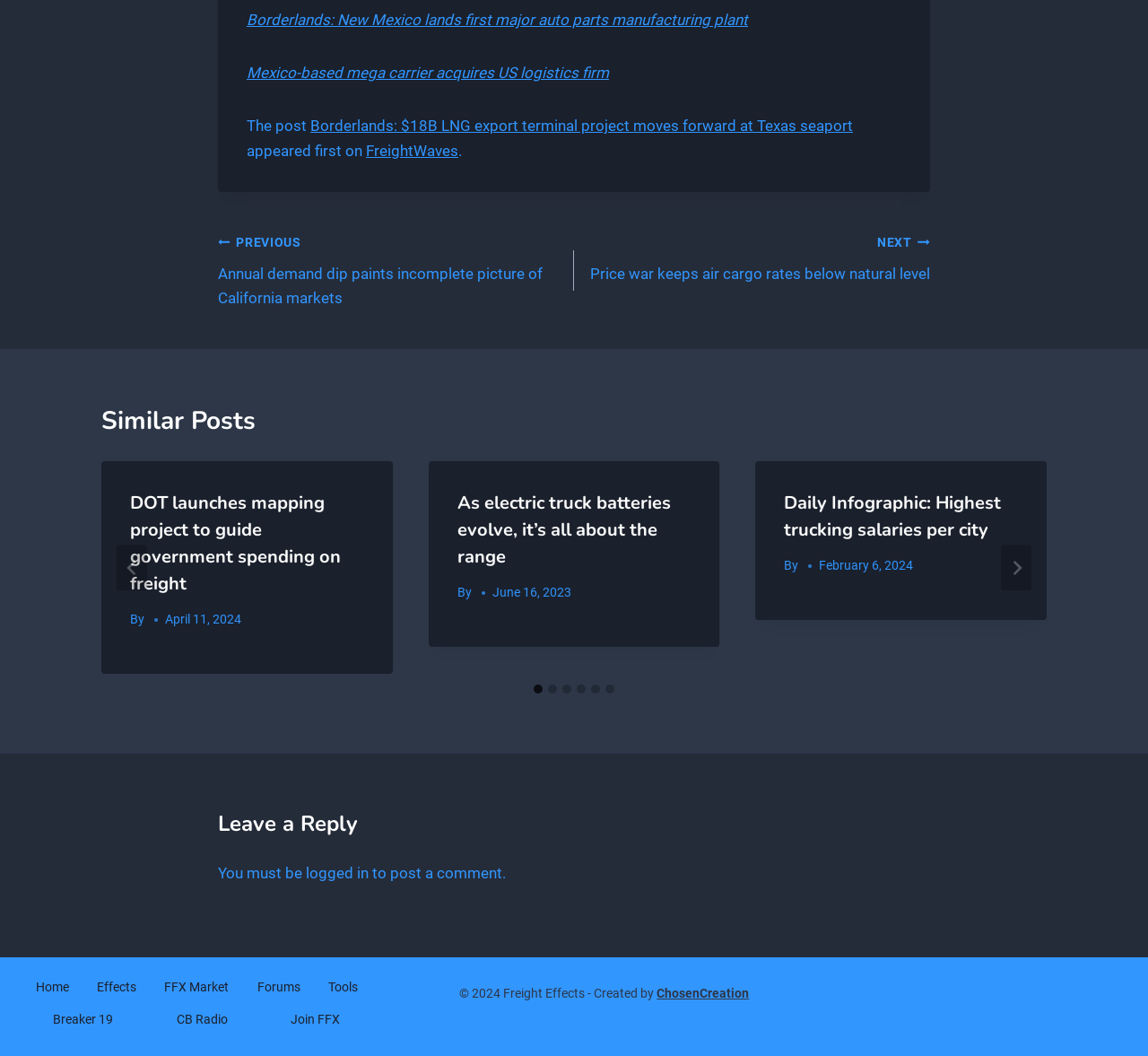Kindly determine the bounding box coordinates for the clickable area to achieve the given instruction: "Click on the 'PREVIOUS' link".

[0.19, 0.218, 0.5, 0.294]